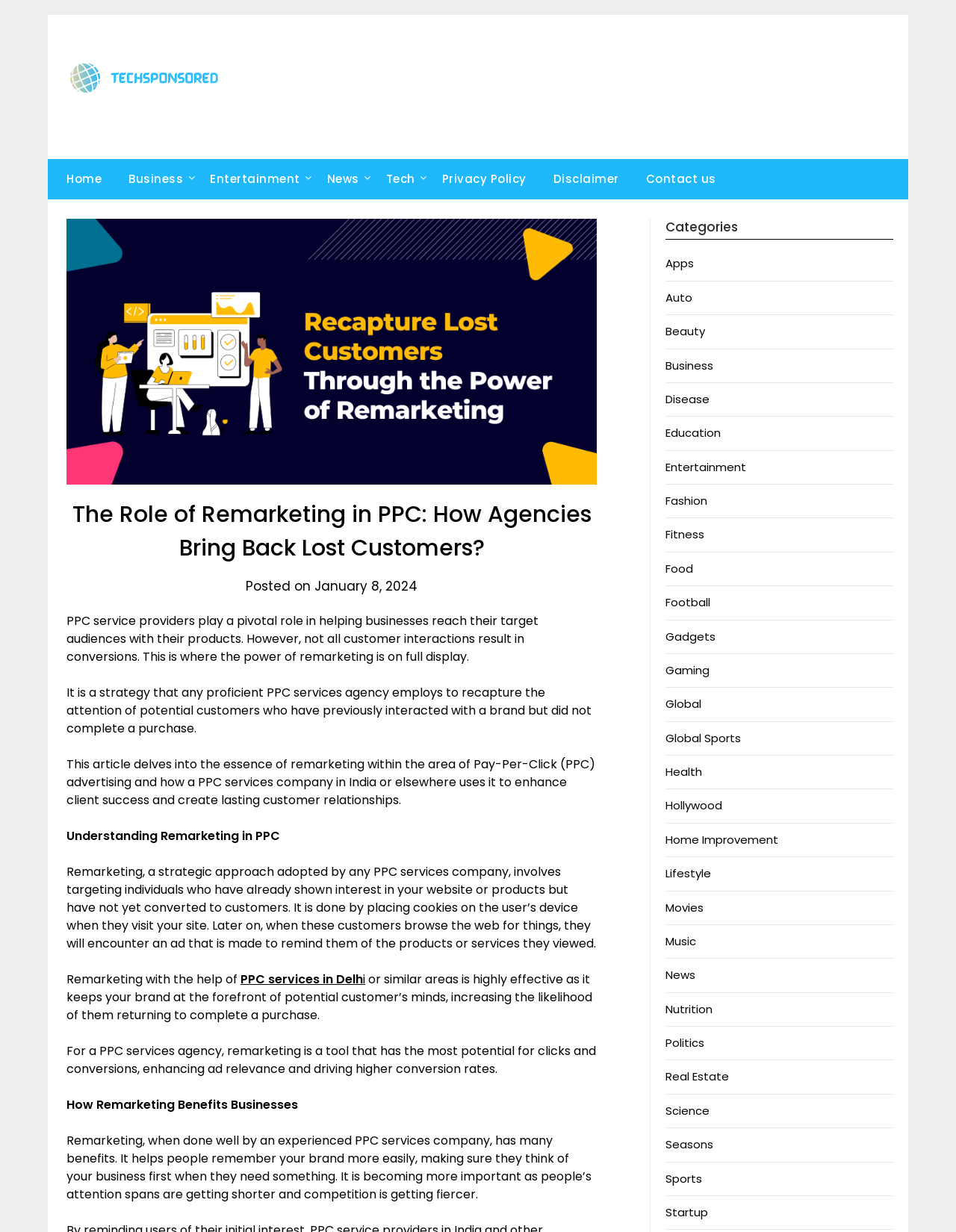Can you find the bounding box coordinates for the element that needs to be clicked to execute this instruction: "Click on the 'Cats Care Blog' link"? The coordinates should be given as four float numbers between 0 and 1, i.e., [left, top, right, bottom].

None